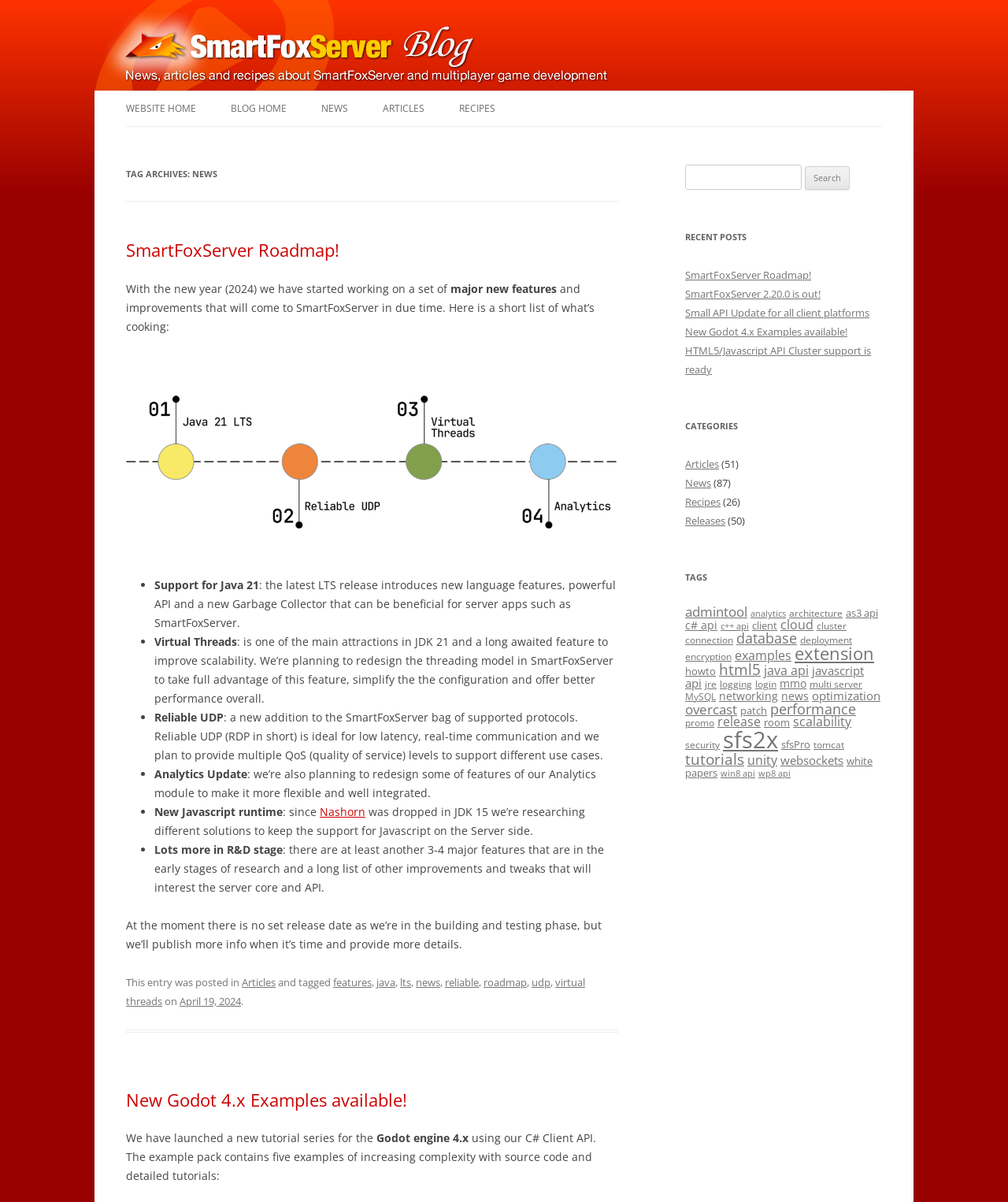How many recent posts are there in the webpage?
From the image, respond using a single word or phrase.

5